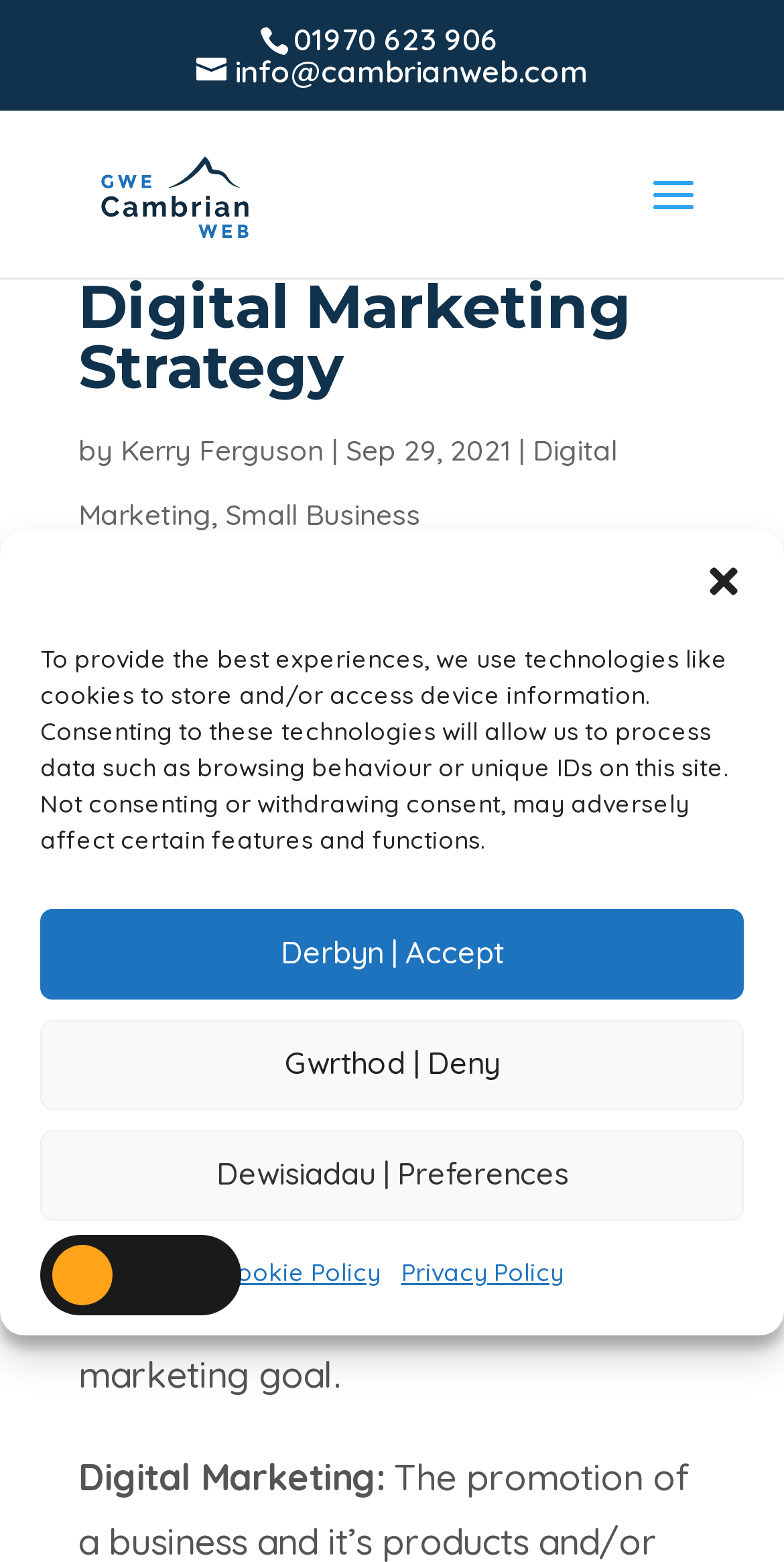Please give a succinct answer using a single word or phrase:
What is the phone number of Gwe Cambrian Web?

01970 623 906